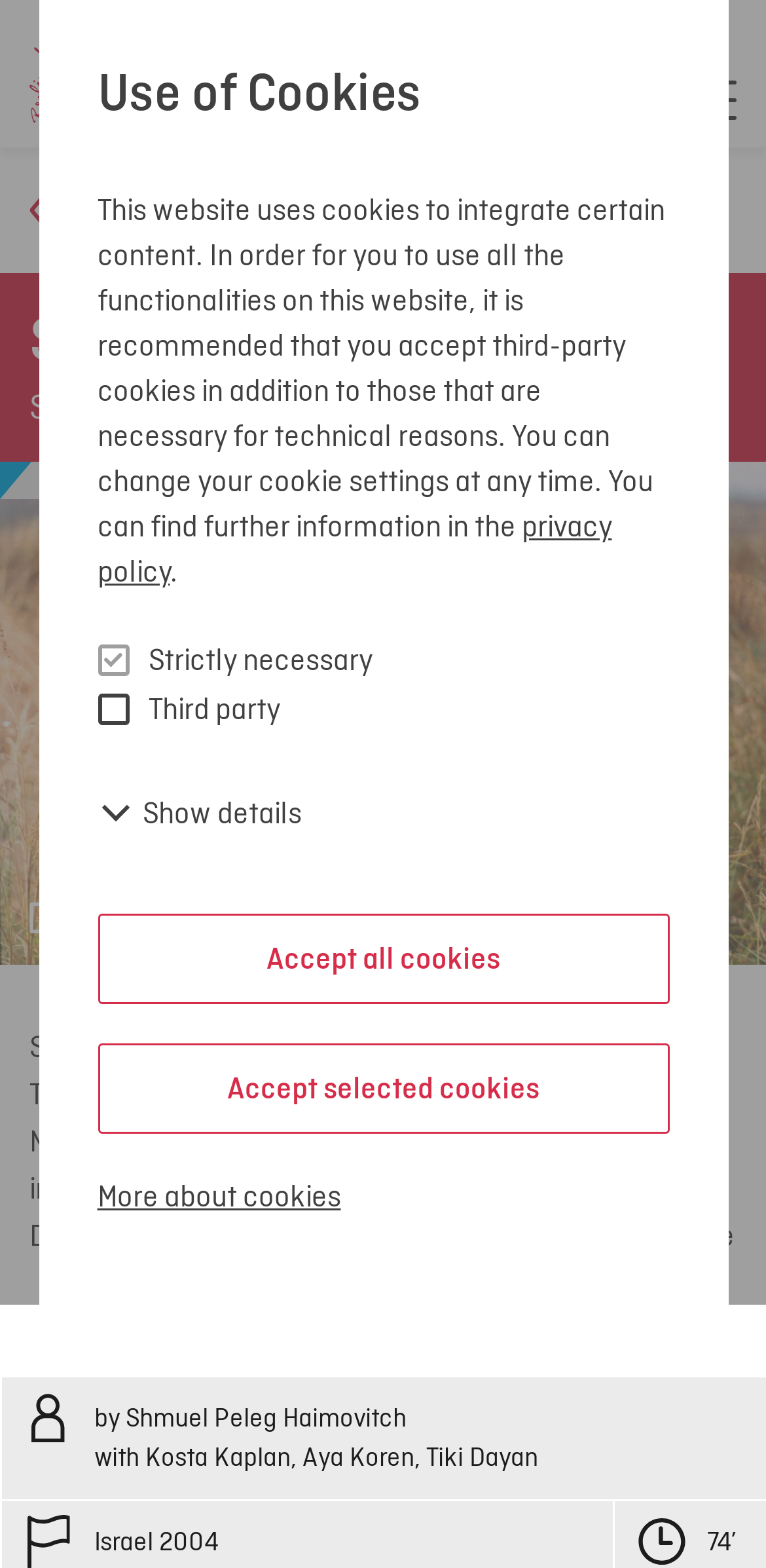Could you find the bounding box coordinates of the clickable area to complete this instruction: "Click the Open menu button"?

[0.9, 0.047, 0.962, 0.078]